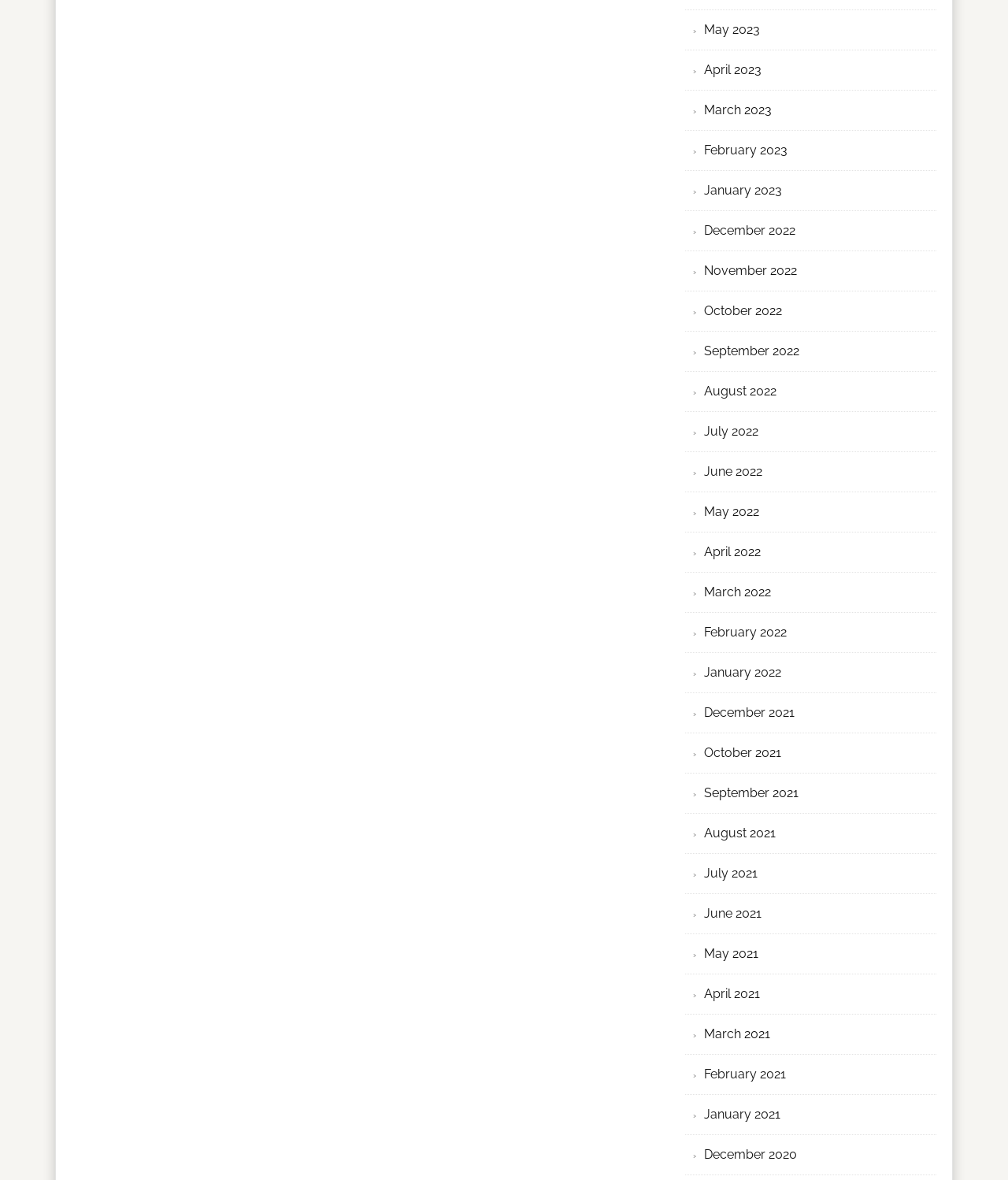Could you locate the bounding box coordinates for the section that should be clicked to accomplish this task: "view May 2023".

[0.698, 0.018, 0.754, 0.031]